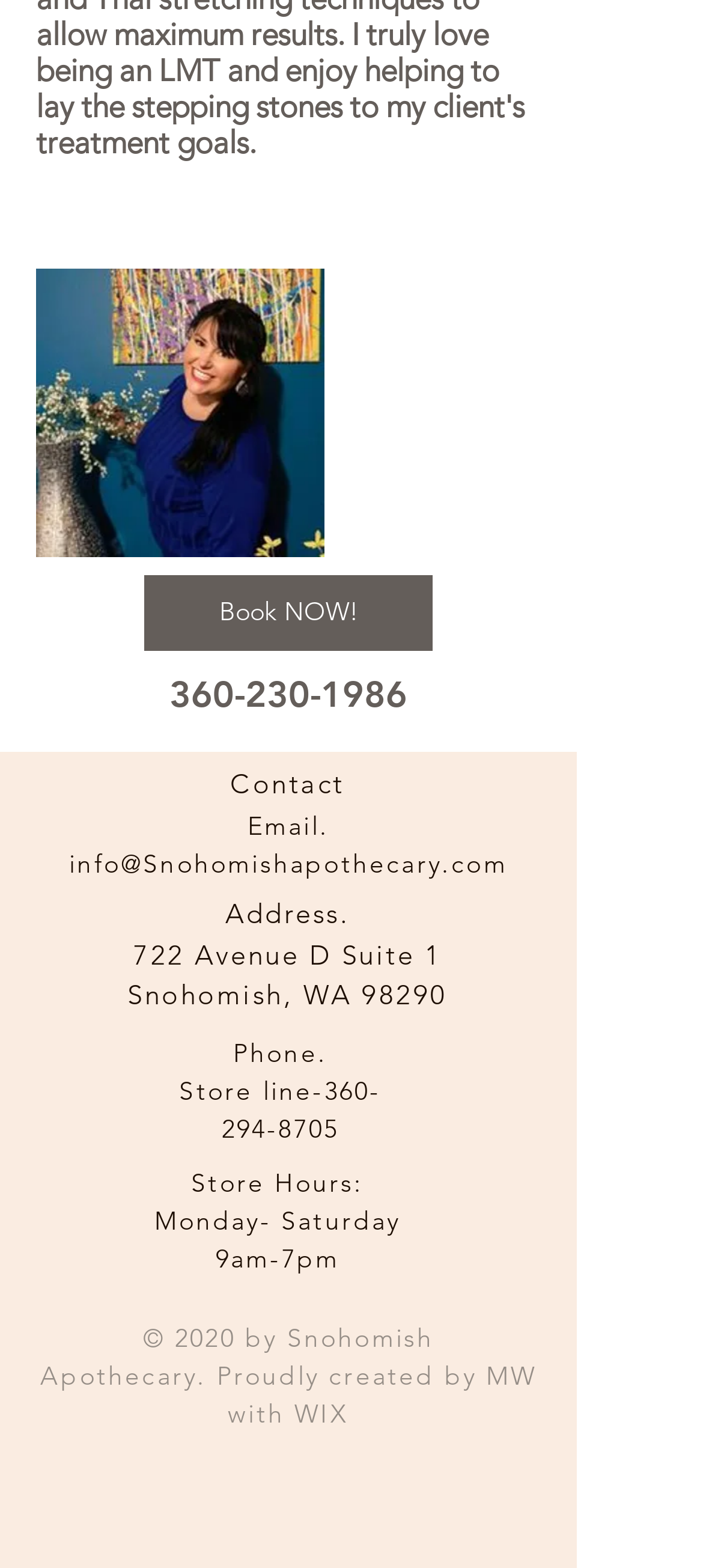Analyze the image and answer the question with as much detail as possible: 
What is the phone number of the store?

I found the phone number by looking at the 'Phone.' section, where it is listed as 'Store line-360-294-8705'.